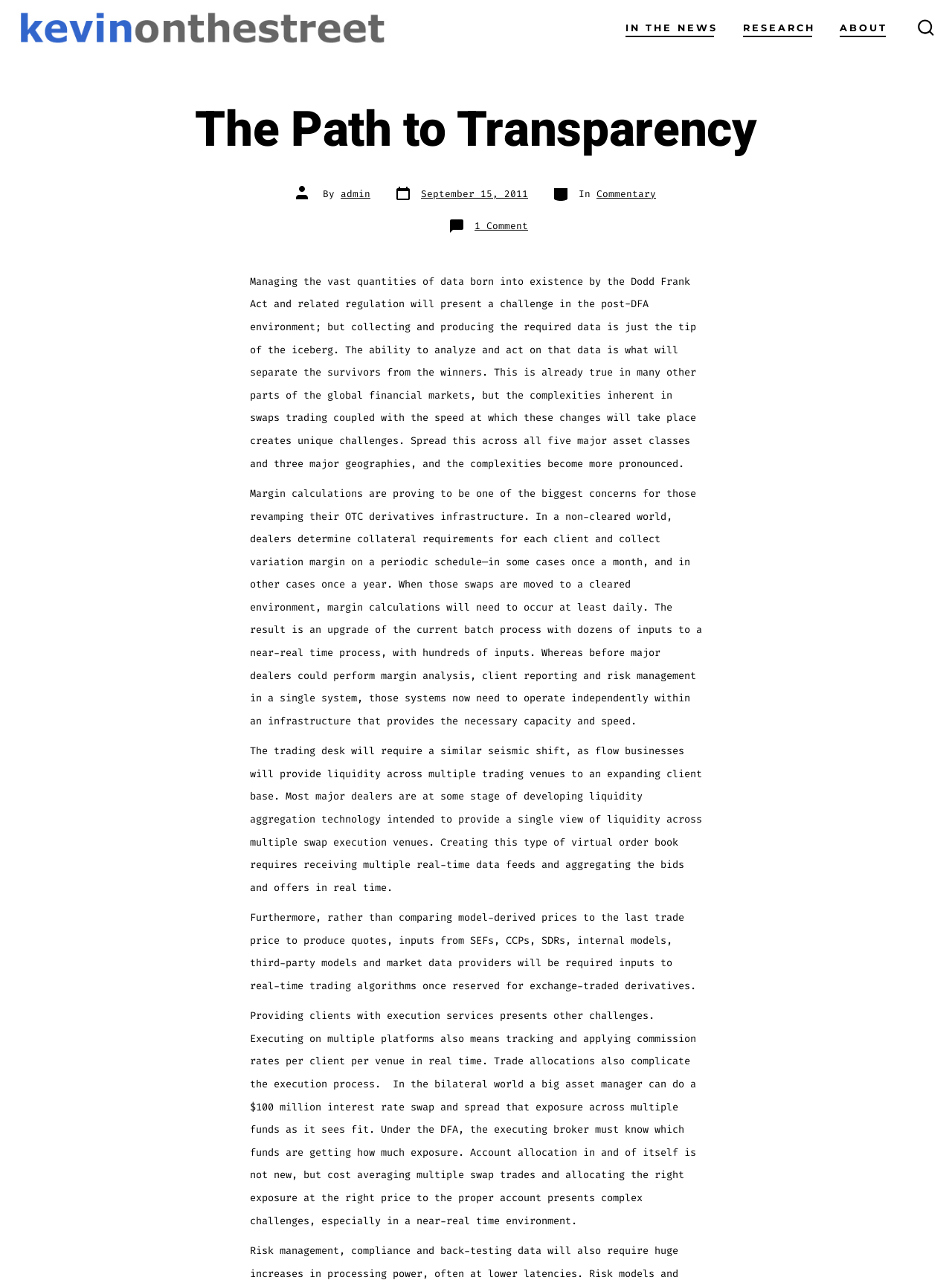Convey a detailed summary of the webpage, mentioning all key elements.

The webpage is titled "The Path to Transparency - Kevin on the Street" and has a prominent search toggle button at the top right corner. Below the title, there is a horizontal navigation menu with links to "IN THE NEWS", "RESEARCH", and "ABOUT". 

On the left side, there is a heading "Kevin on the Street" with a linked image. Below this, there is a header section with the title "The Path to Transparency" and information about the post author, date, and categories.

The main content of the webpage is divided into five paragraphs of text, which discuss the challenges of managing data in the post-DFA environment, specifically in the context of swaps trading and OTC derivatives infrastructure. The text explains the complexities of margin calculations, trading desk operations, and providing clients with execution services.

There are no images in the main content area, but there is a small image on the top right corner, likely a logo or icon. The overall layout is organized, with clear headings and concise text, making it easy to follow the discussion.